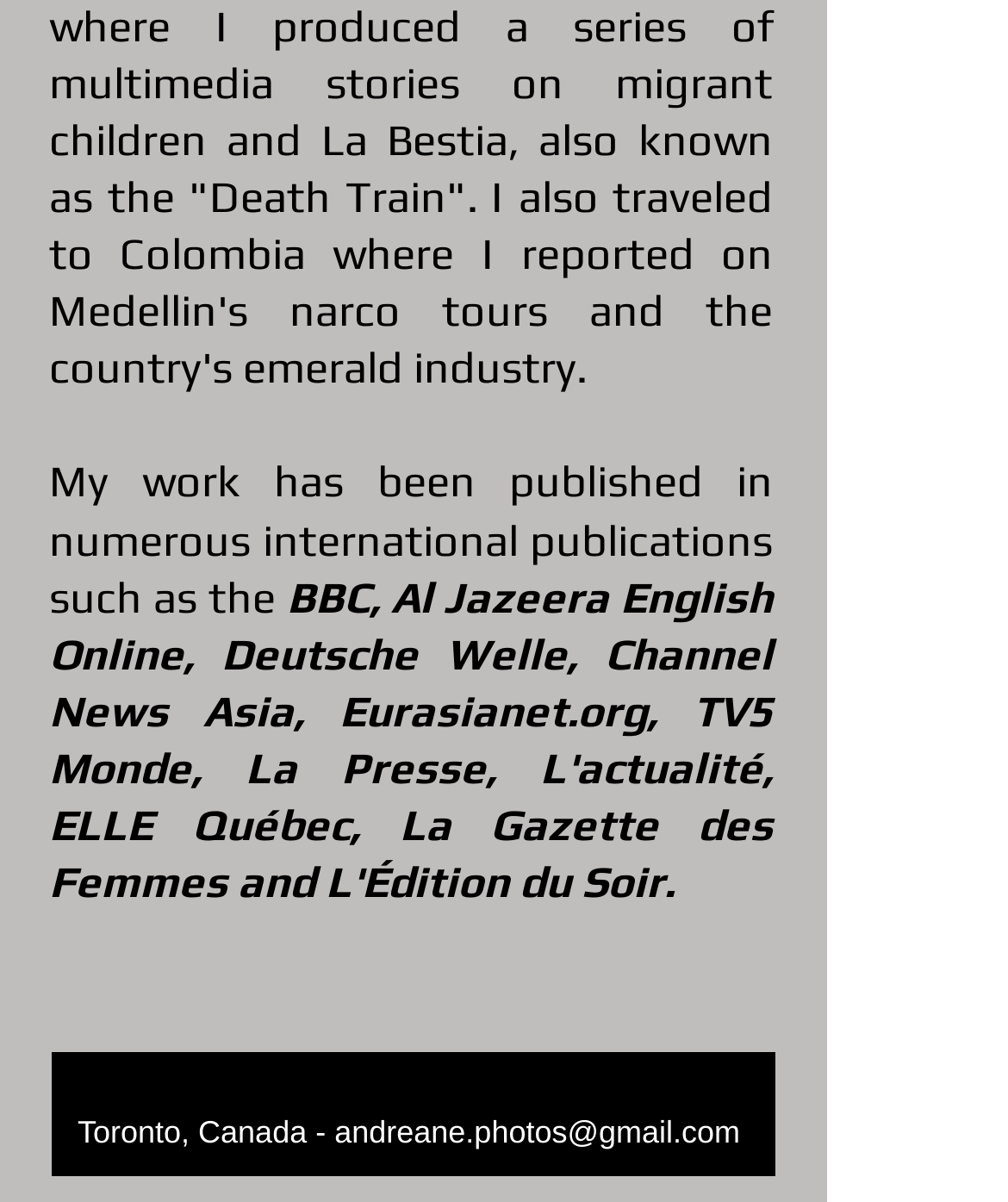What is the author's email address?
Answer the question in a detailed and comprehensive manner.

I found the author's email address by looking at the link element that says 'andreane.photos@gmail.com' which is located at the bottom of the page.